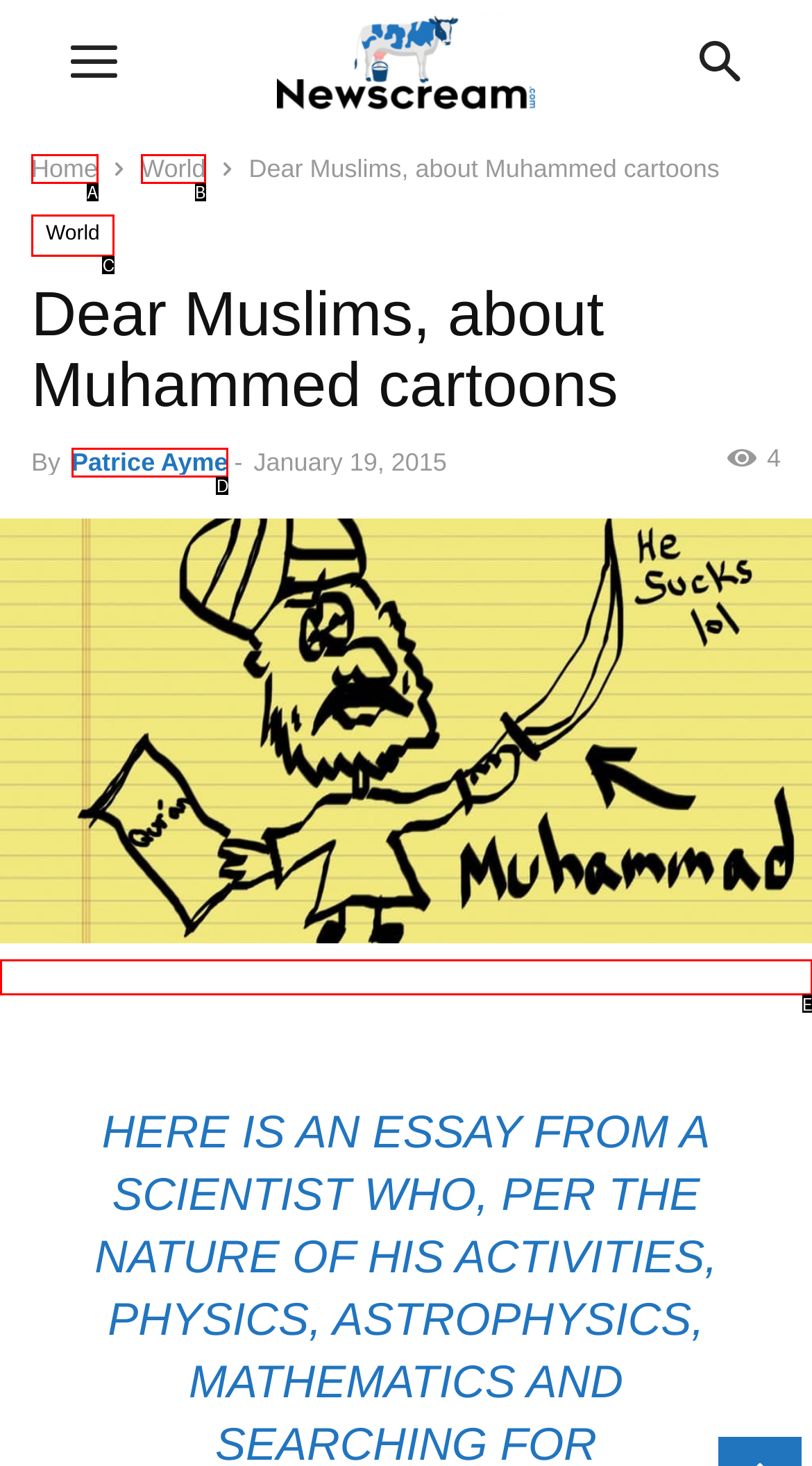Find the HTML element that suits the description: Patrice Ayme
Indicate your answer with the letter of the matching option from the choices provided.

D